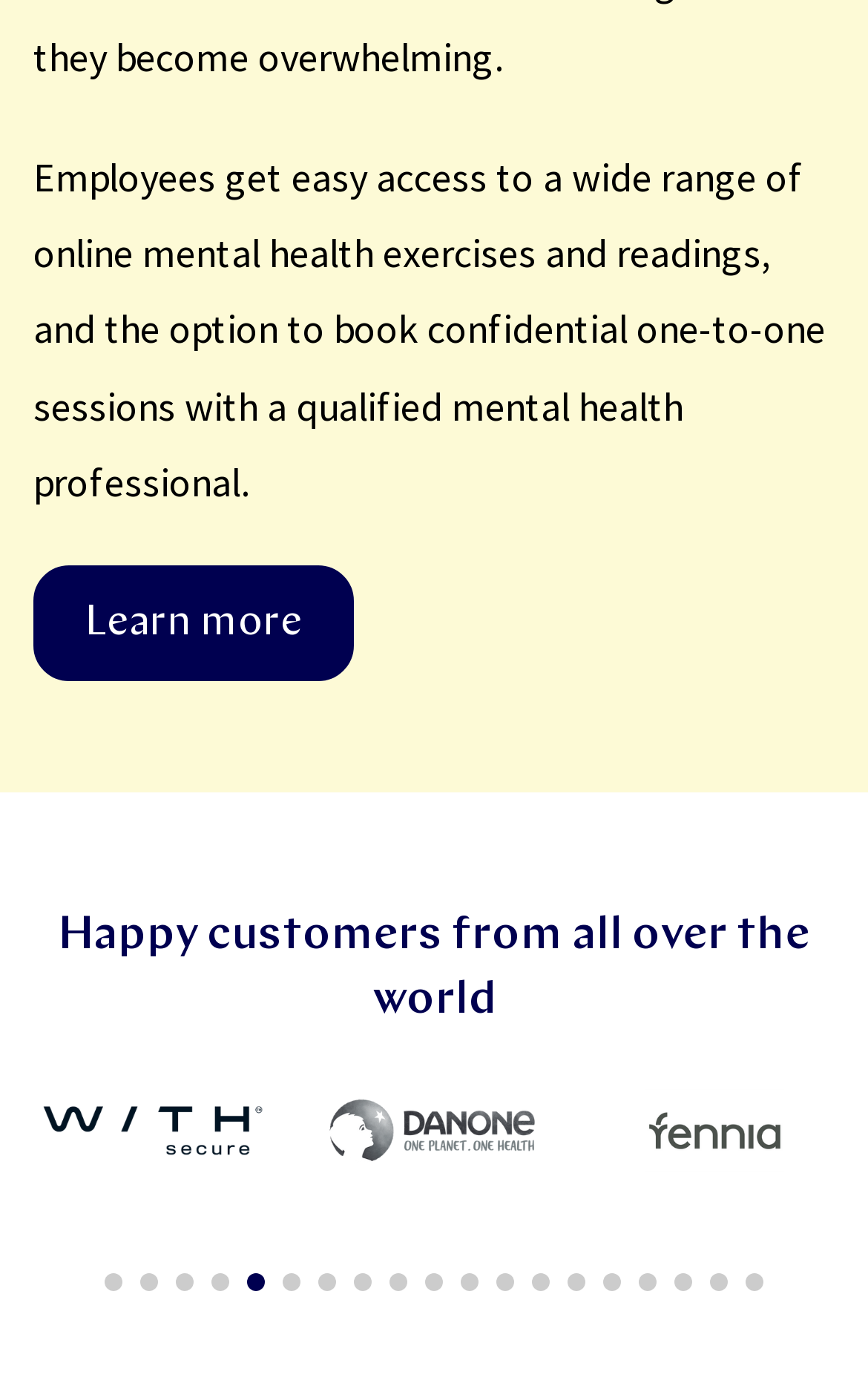What is the main benefit for employees?
Based on the image, provide your answer in one word or phrase.

Easy access to mental health exercises